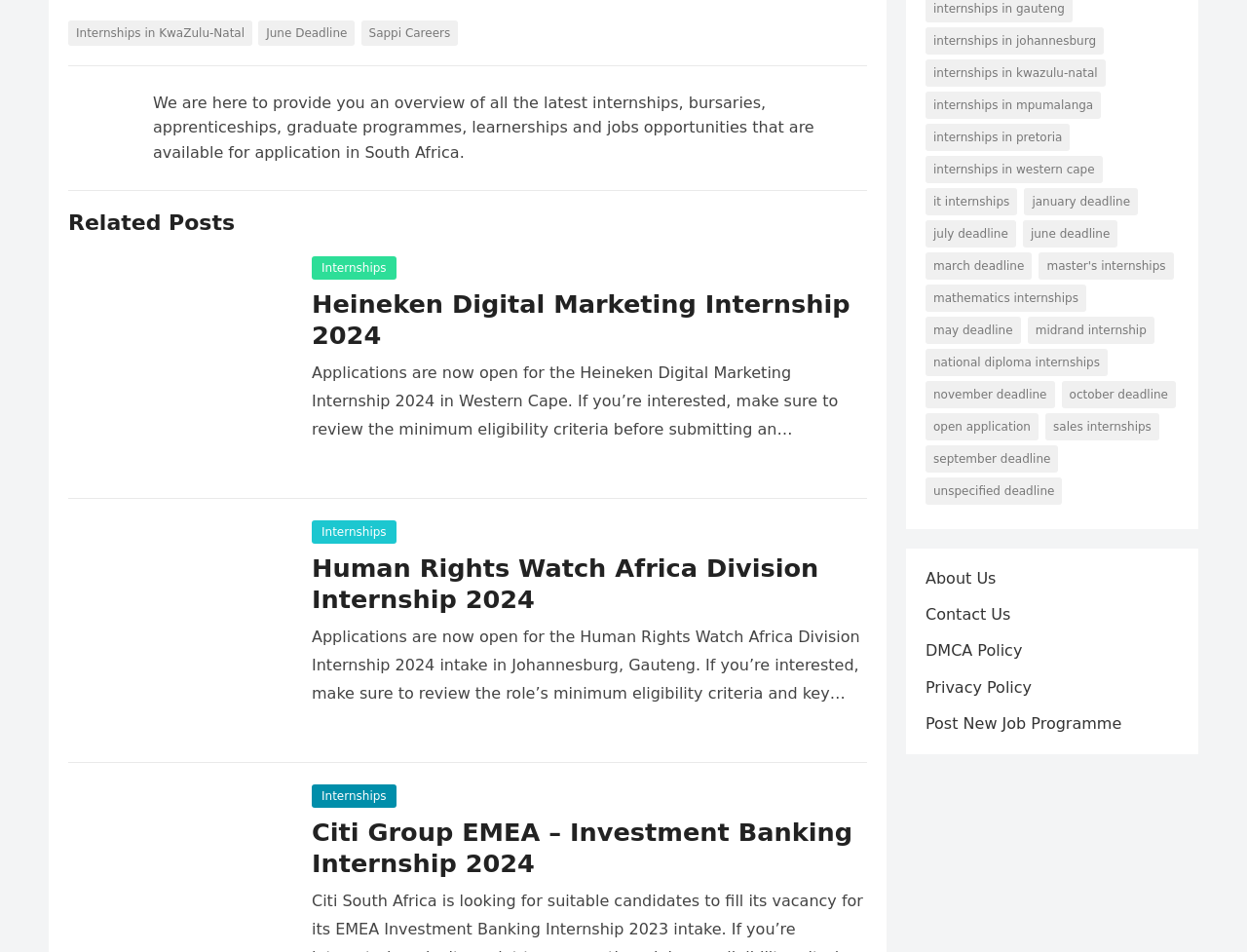Please identify the bounding box coordinates of the area that needs to be clicked to fulfill the following instruction: "Read more alumni interviews."

None